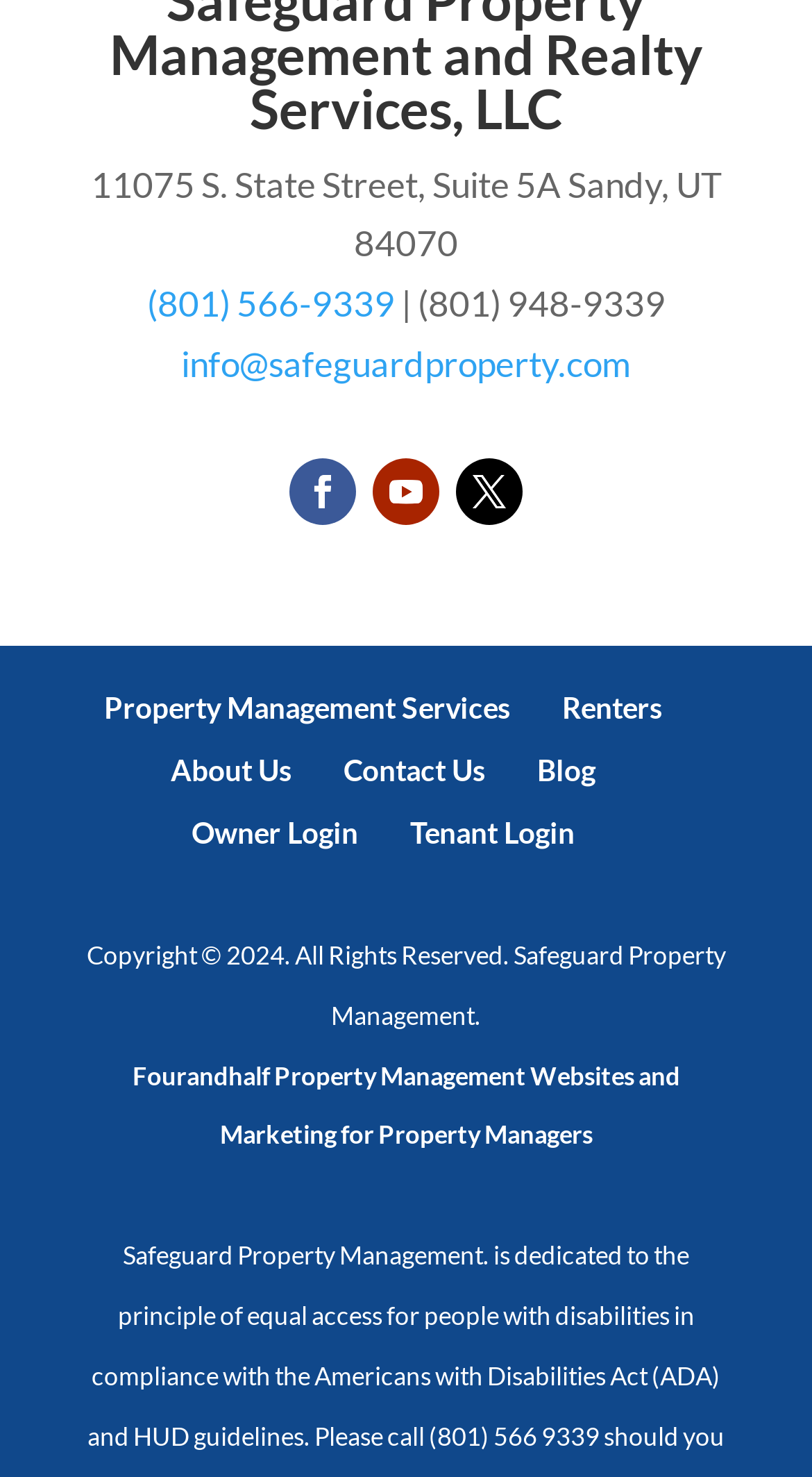What is the address of Safeguard Property Management?
With the help of the image, please provide a detailed response to the question.

I found the address by looking at the StaticText element '11075 S. State Street, Suite 5A Sandy, UT 84070' which is located at the top of the webpage.